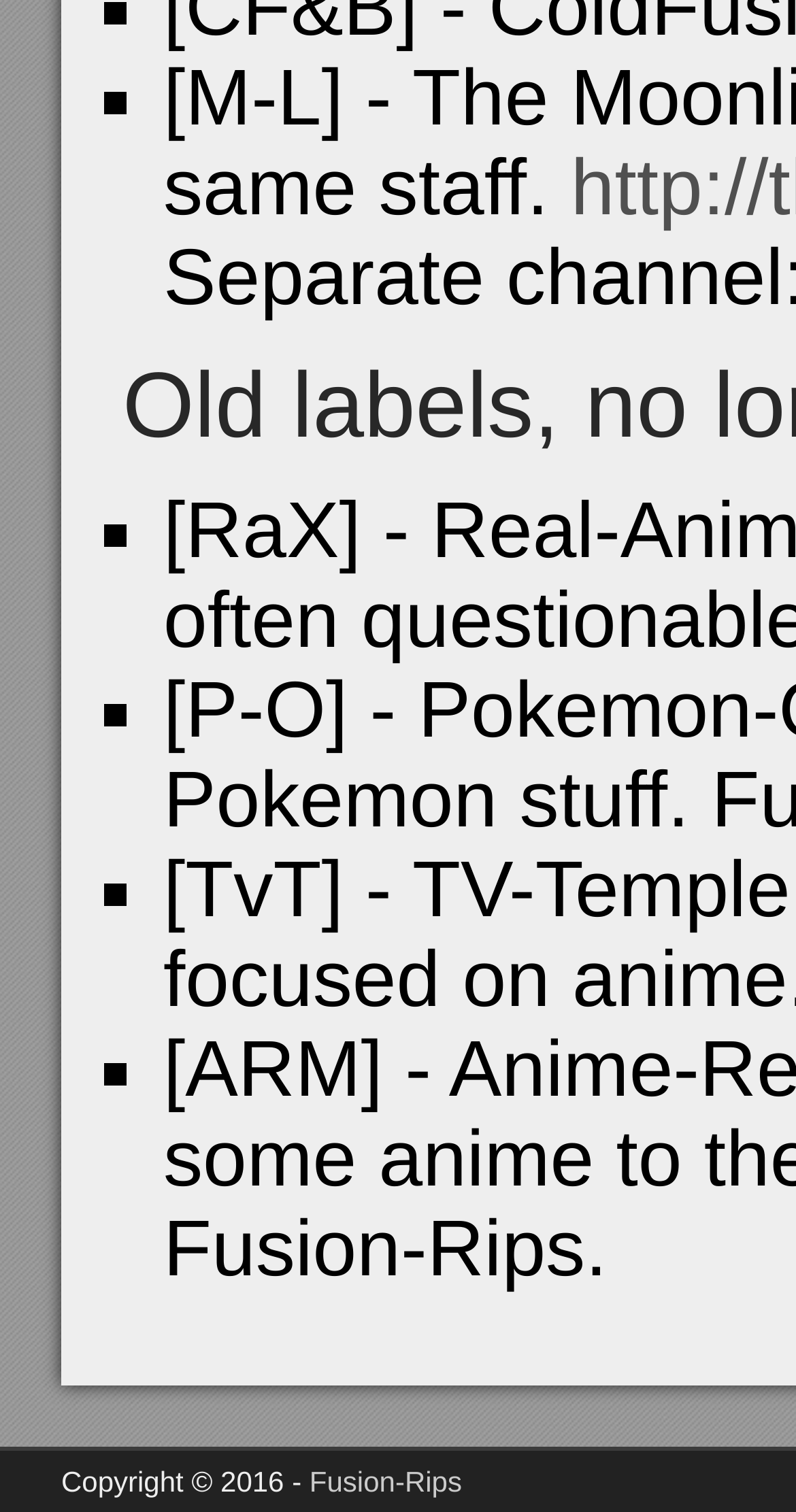What is the symbol used as a list marker?
Respond with a short answer, either a single word or a phrase, based on the image.

■